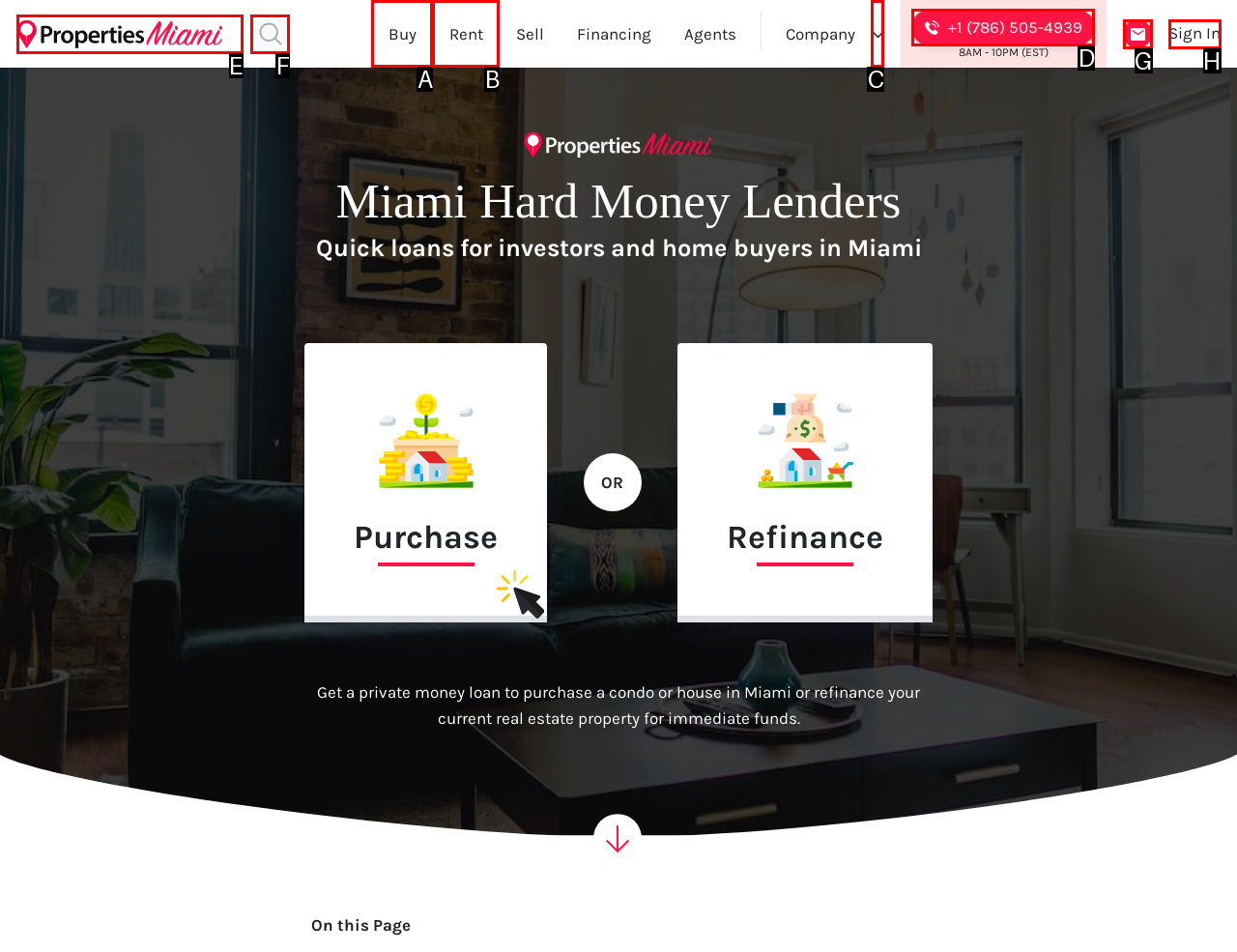Determine which HTML element to click on in order to complete the action: Call Properties Miami.
Reply with the letter of the selected option.

D